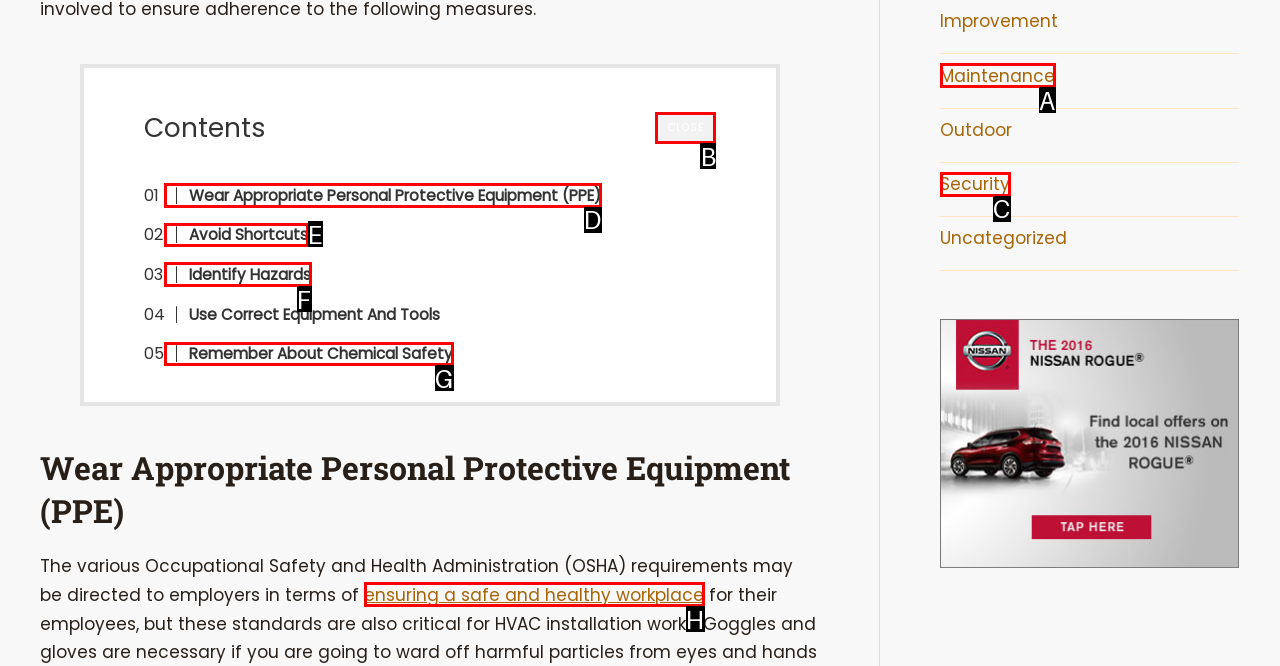For the instruction: click the 'CLOSE' button, which HTML element should be clicked?
Respond with the letter of the appropriate option from the choices given.

B